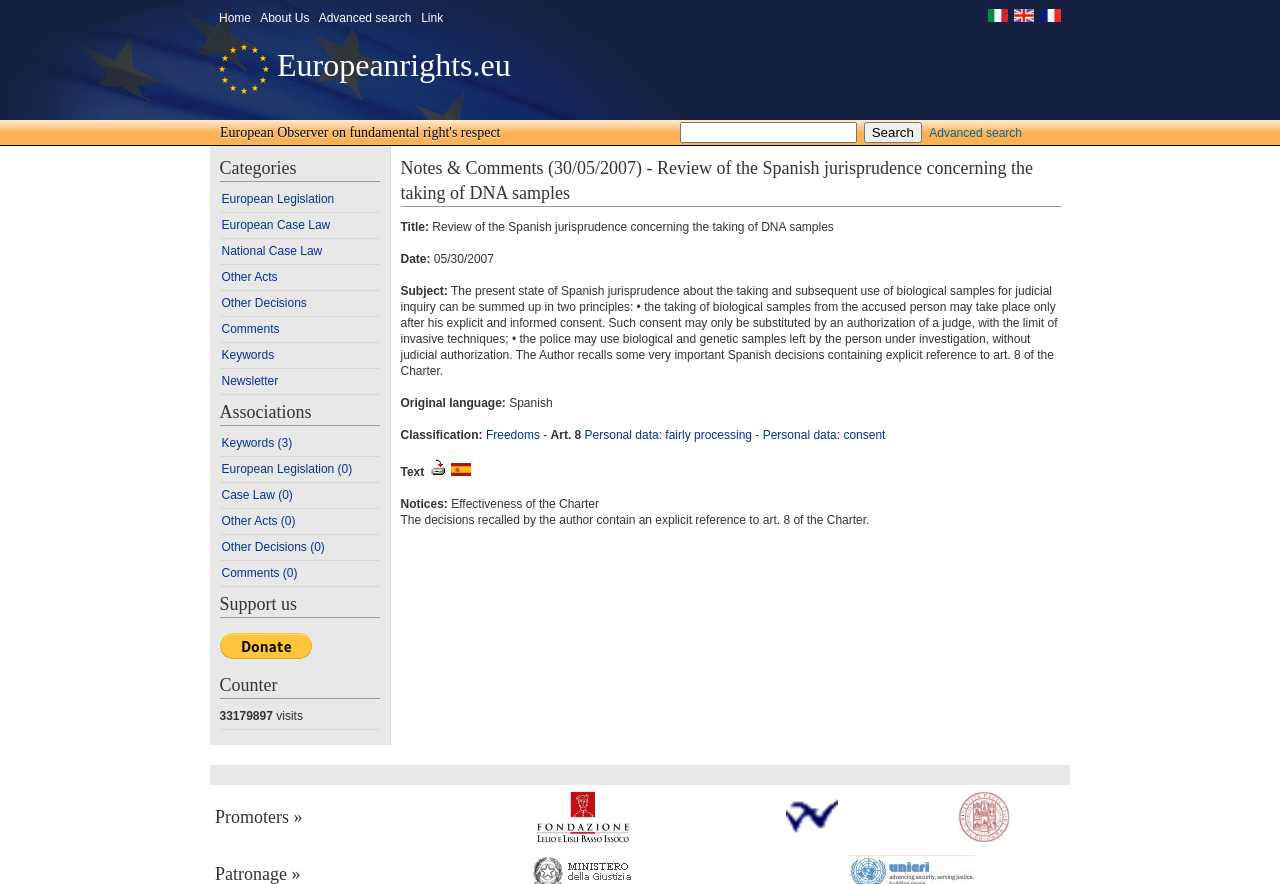Find the bounding box coordinates of the element's region that should be clicked in order to follow the given instruction: "Explore blockchain applications". The coordinates should consist of four float numbers between 0 and 1, i.e., [left, top, right, bottom].

None